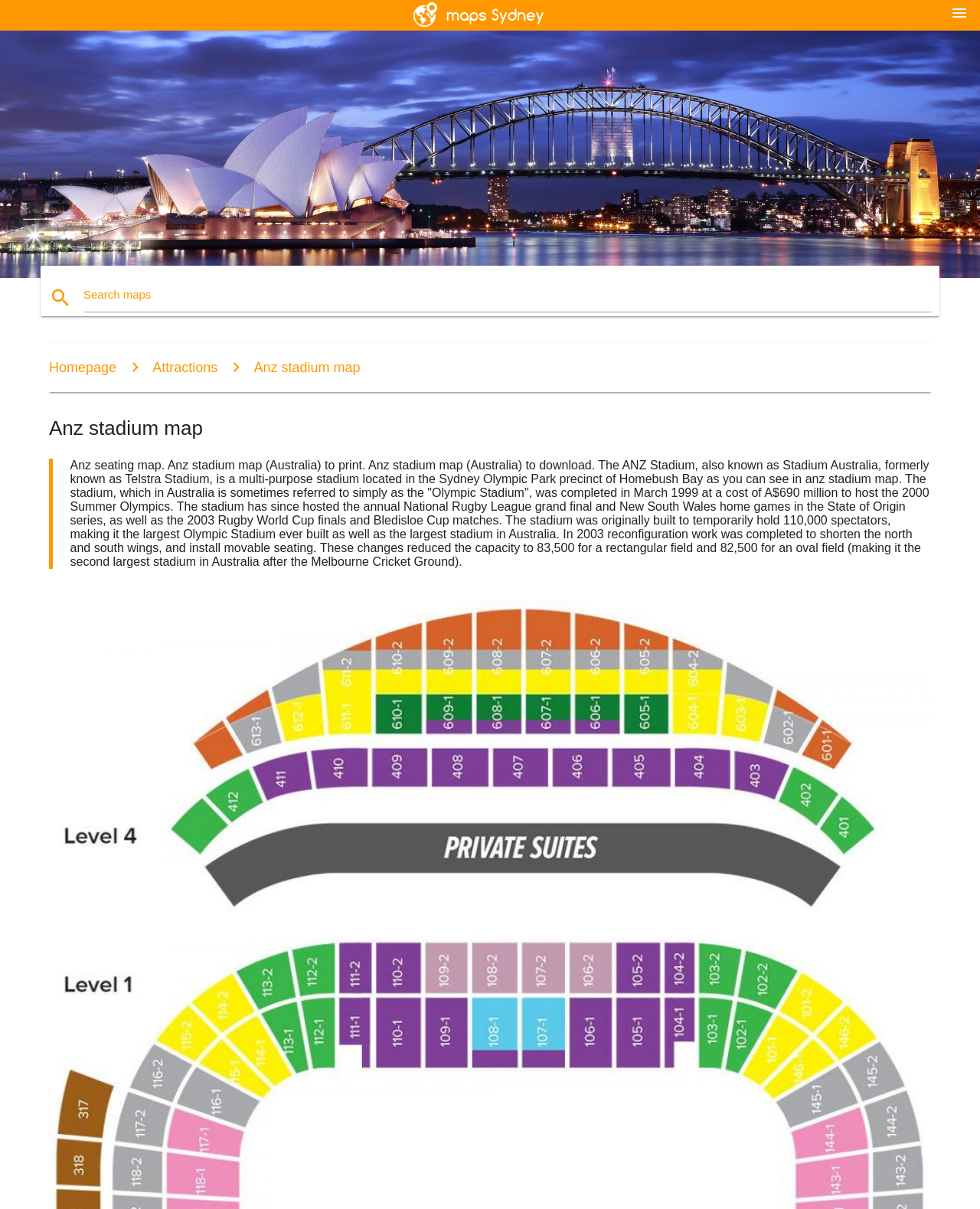What is the current capacity of ANZ Stadium for a rectangular field?
Based on the content of the image, thoroughly explain and answer the question.

After reconfiguration work was completed in 2003, the capacity was reduced to 83,500 for a rectangular field, as mentioned in the text.